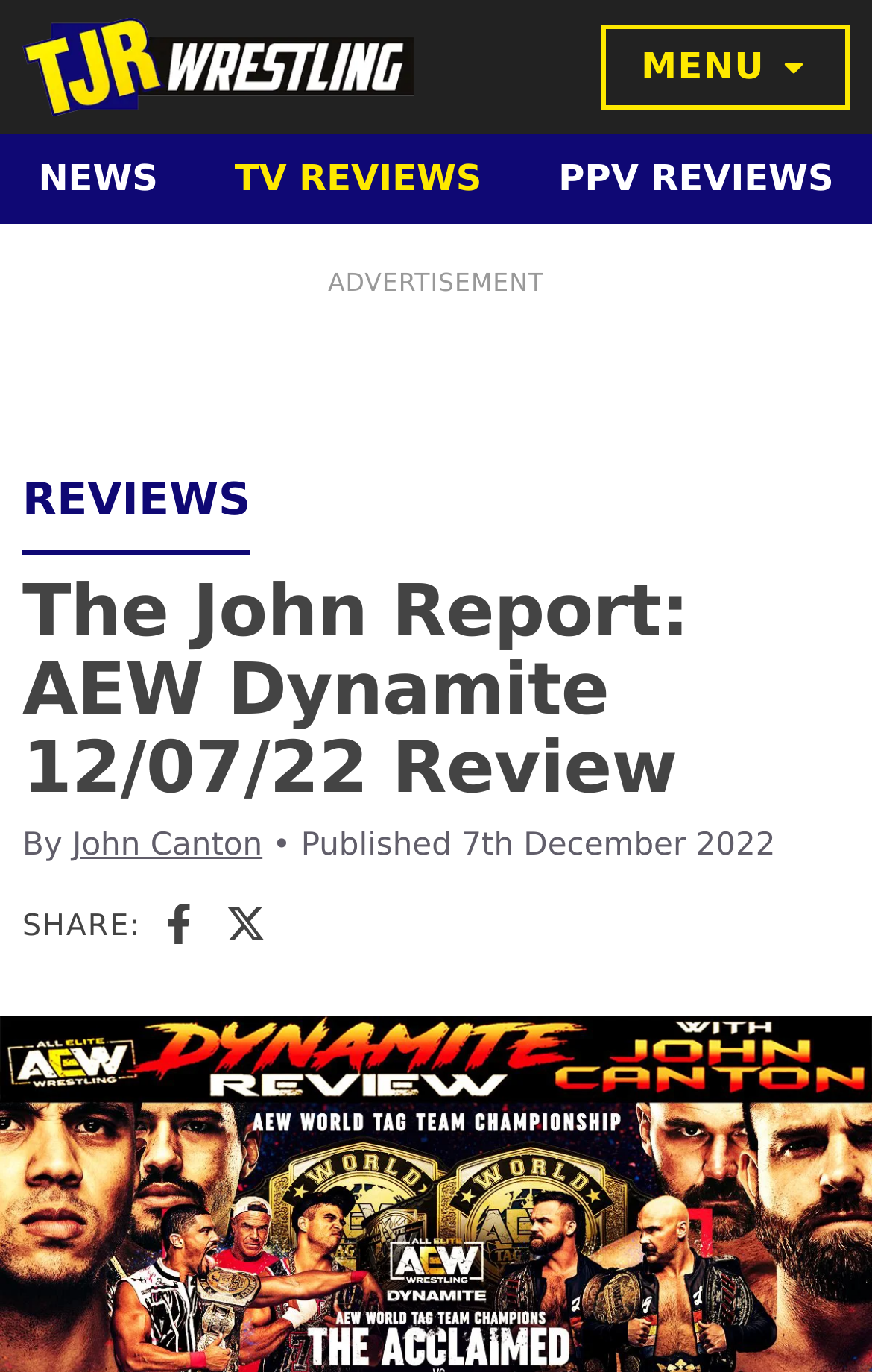Using the information shown in the image, answer the question with as much detail as possible: What type of content is the webpage primarily about?

The webpage is primarily about TV reviews, as indicated by the navigation menu at the top of the webpage, which includes options for NEWS, TV REVIEWS, and PPV REVIEWS.